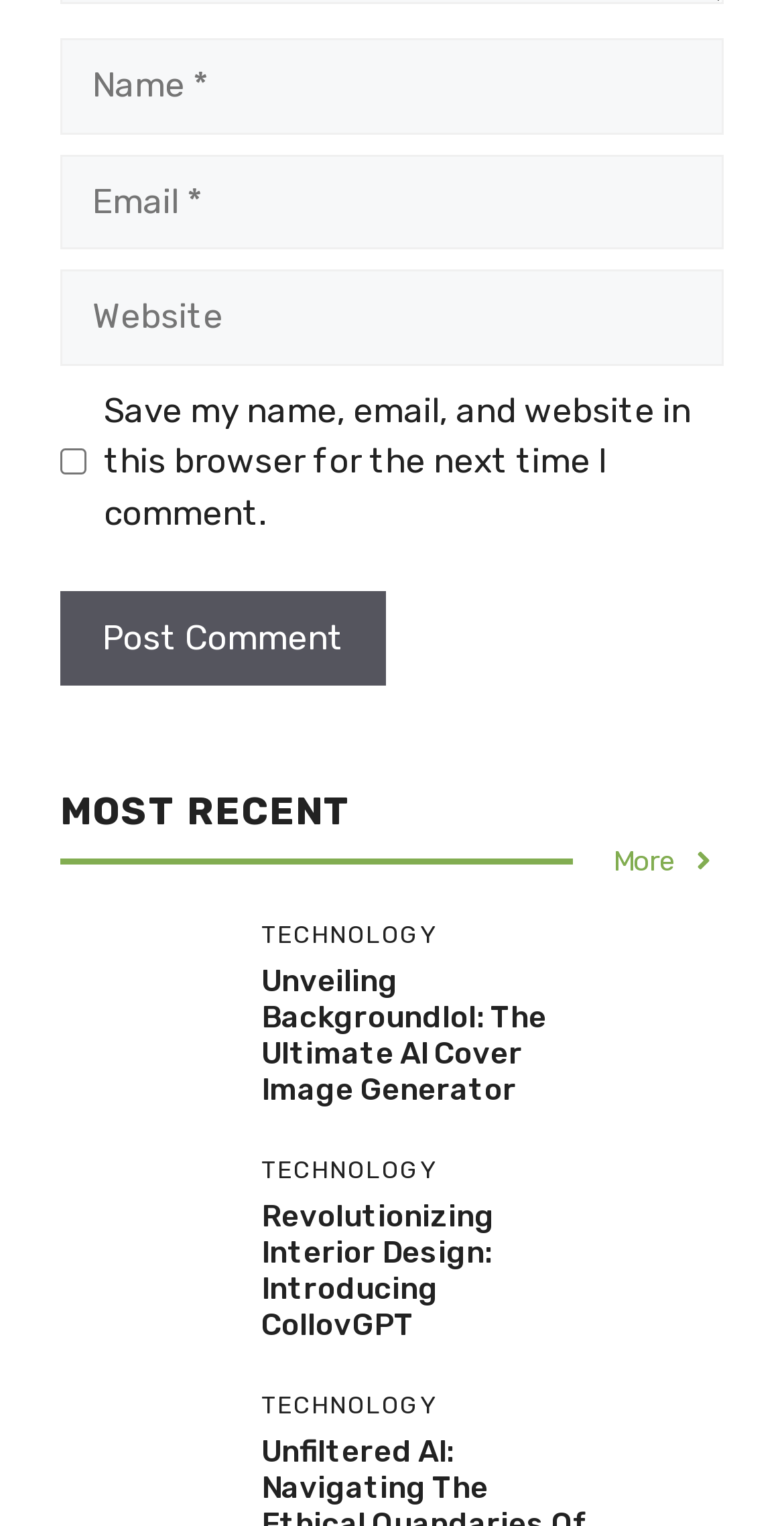How many textboxes are there?
Give a one-word or short-phrase answer derived from the screenshot.

3